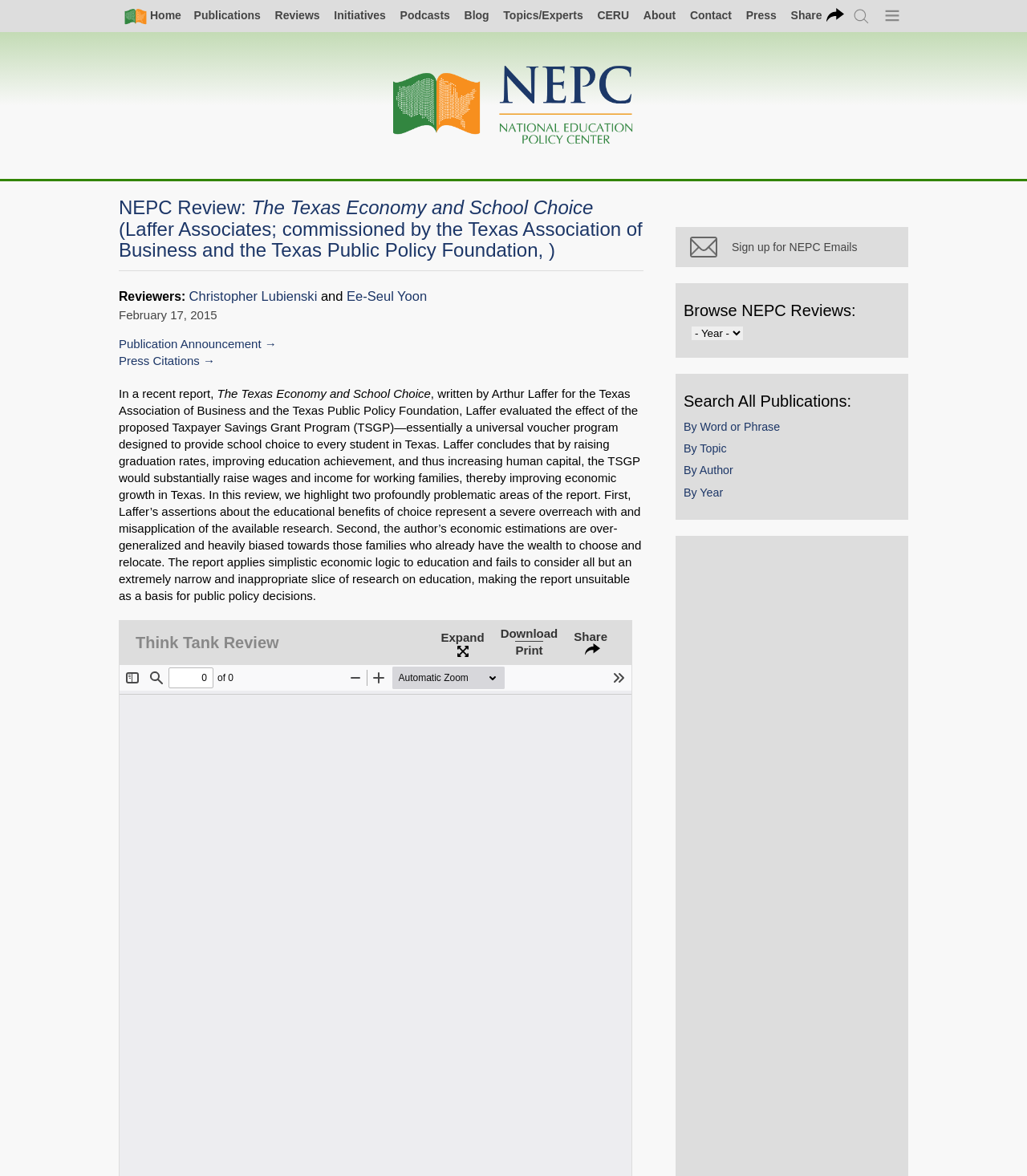Please find the bounding box coordinates in the format (top-left x, top-left y, bottom-right x, bottom-right y) for the given element description. Ensure the coordinates are floating point numbers between 0 and 1. Description: Ee-Seul Yoon

[0.338, 0.246, 0.416, 0.259]